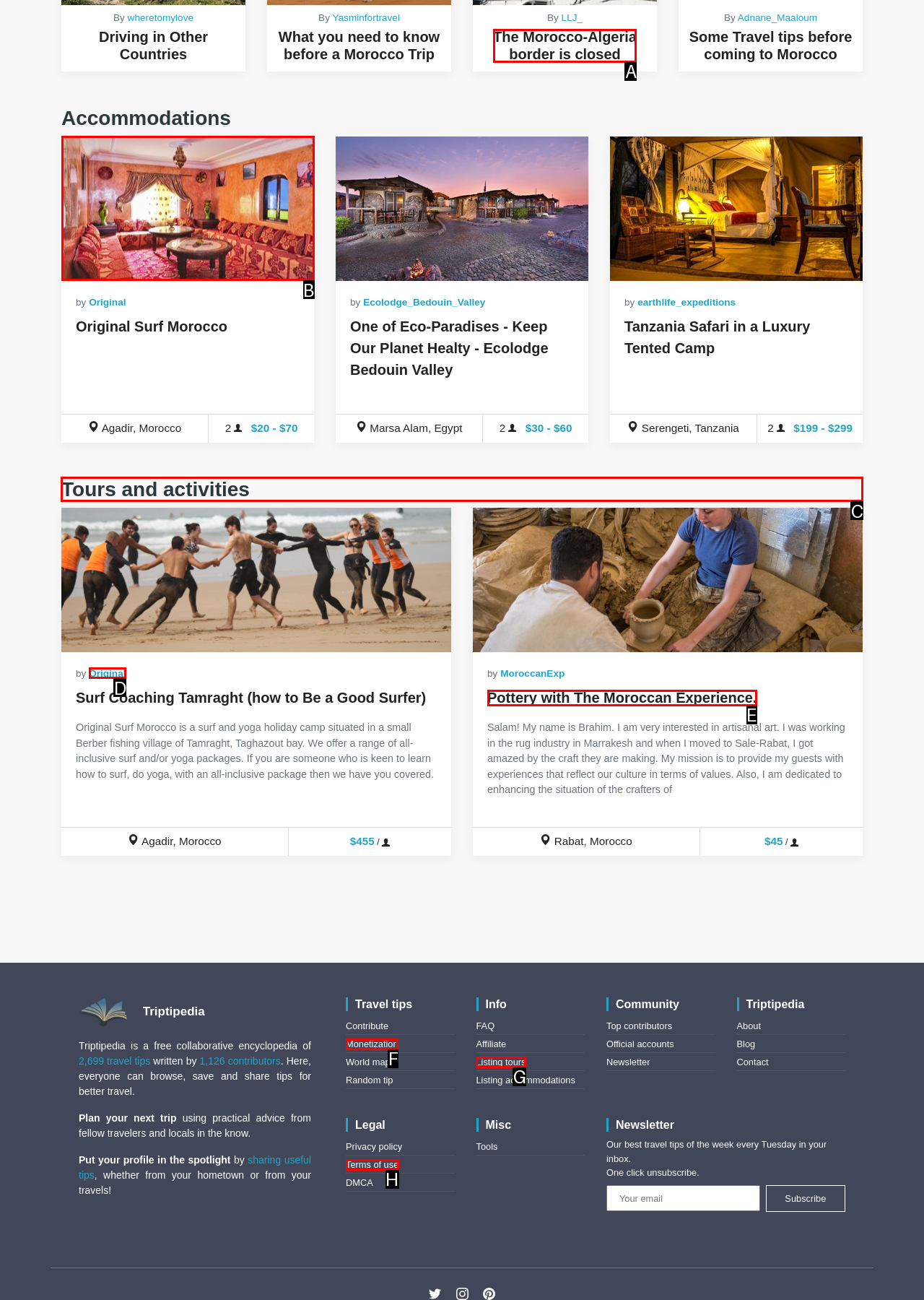Select the letter of the UI element that matches this task: Explore 'Tours and activities'
Provide the answer as the letter of the correct choice.

C